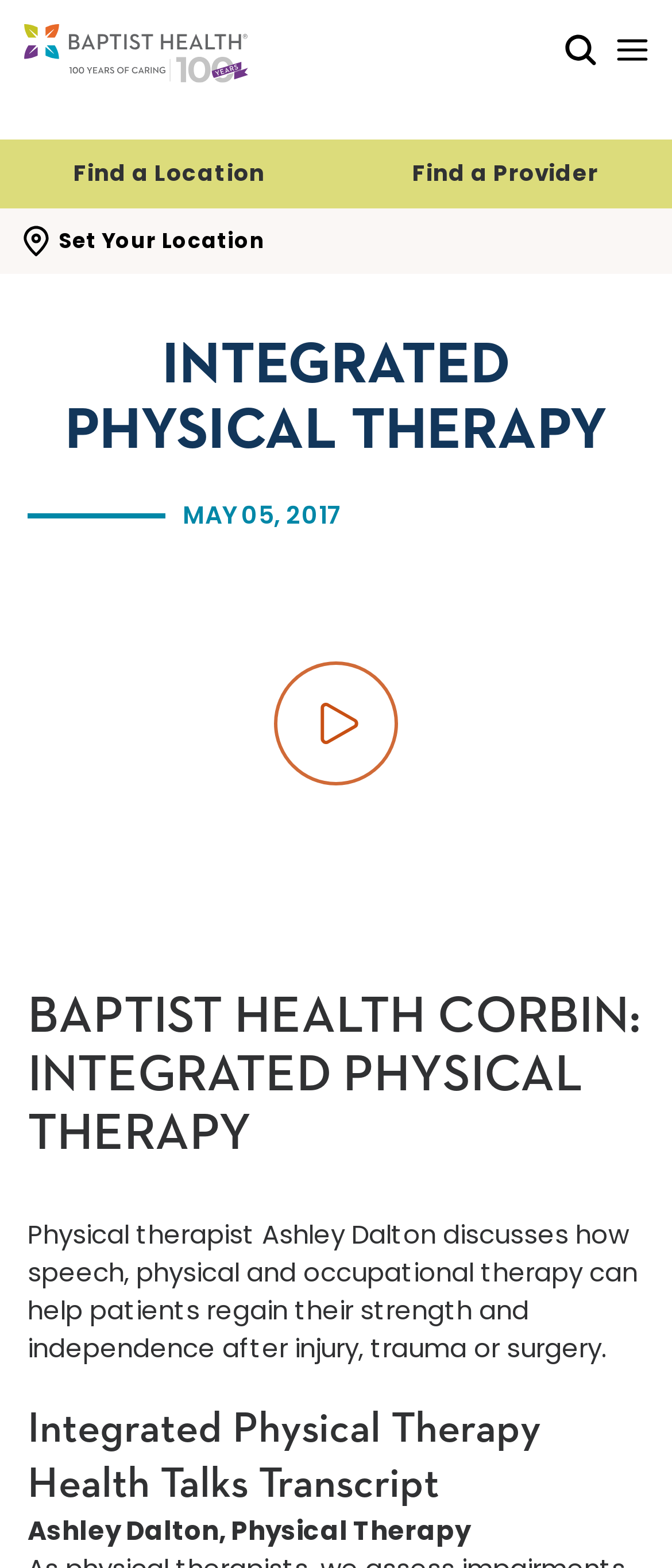What is the name of the physical therapist?
Use the information from the screenshot to give a comprehensive response to the question.

The name of the physical therapist is Ashley Dalton, as mentioned in the StaticText element with the description 'Ashley Dalton, Physical Therapy'.